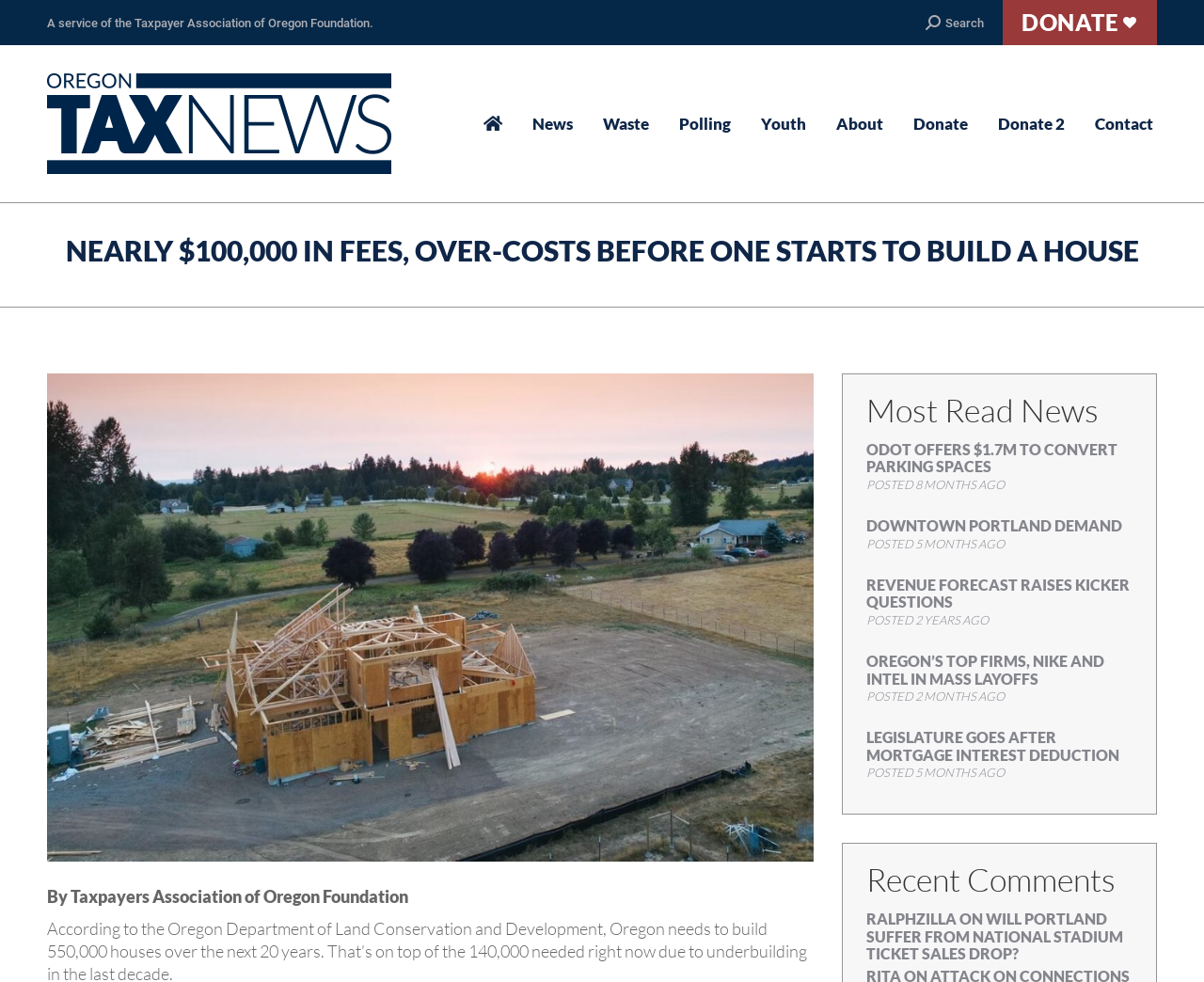Show the bounding box coordinates for the element that needs to be clicked to execute the following instruction: "view May 2024 archives". Provide the coordinates in the form of four float numbers between 0 and 1, i.e., [left, top, right, bottom].

None